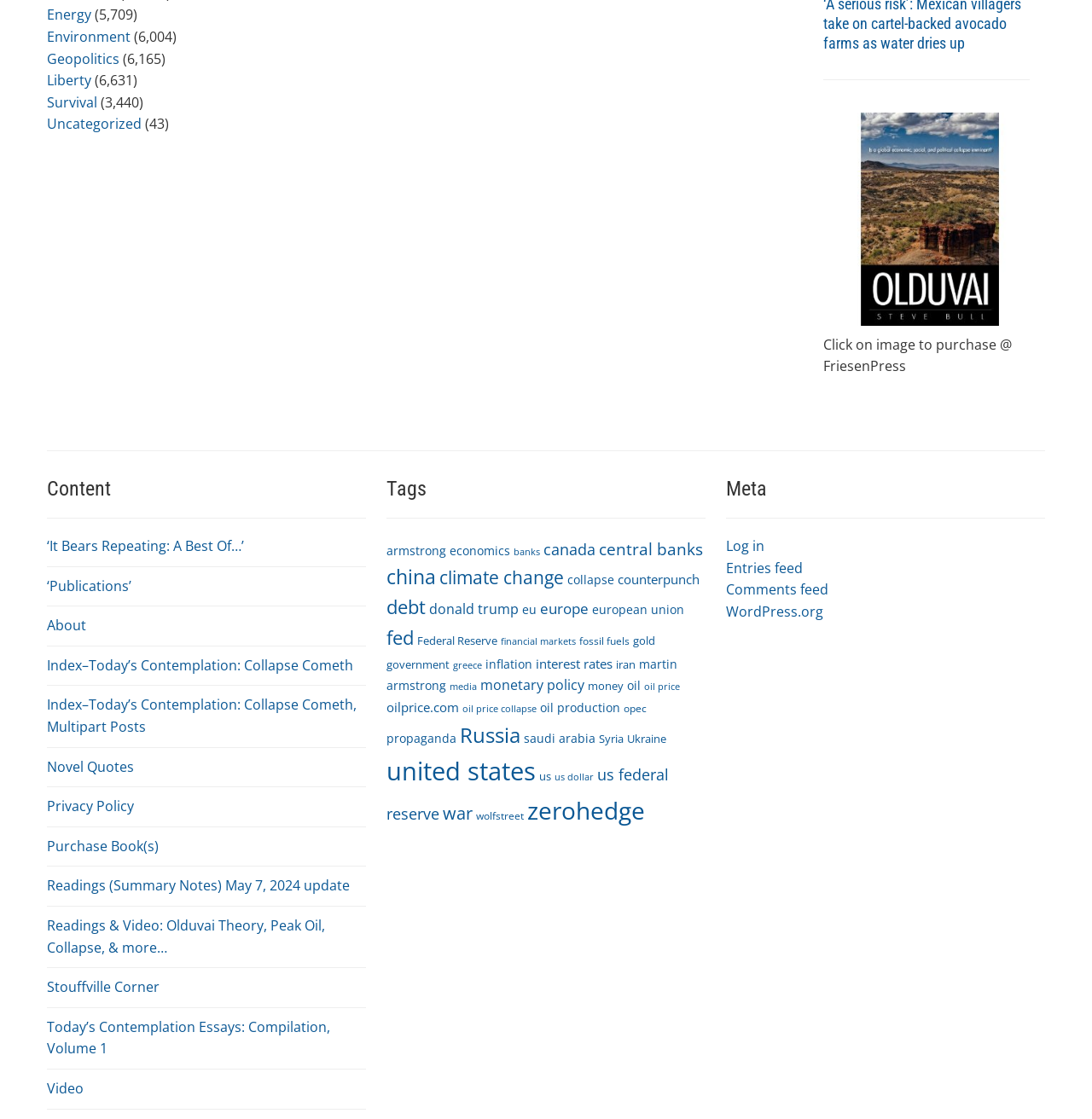Identify the bounding box coordinates for the UI element described as follows: "Index–Today’s Contemplation: Collapse Cometh". Ensure the coordinates are four float numbers between 0 and 1, formatted as [left, top, right, bottom].

[0.043, 0.586, 0.323, 0.603]